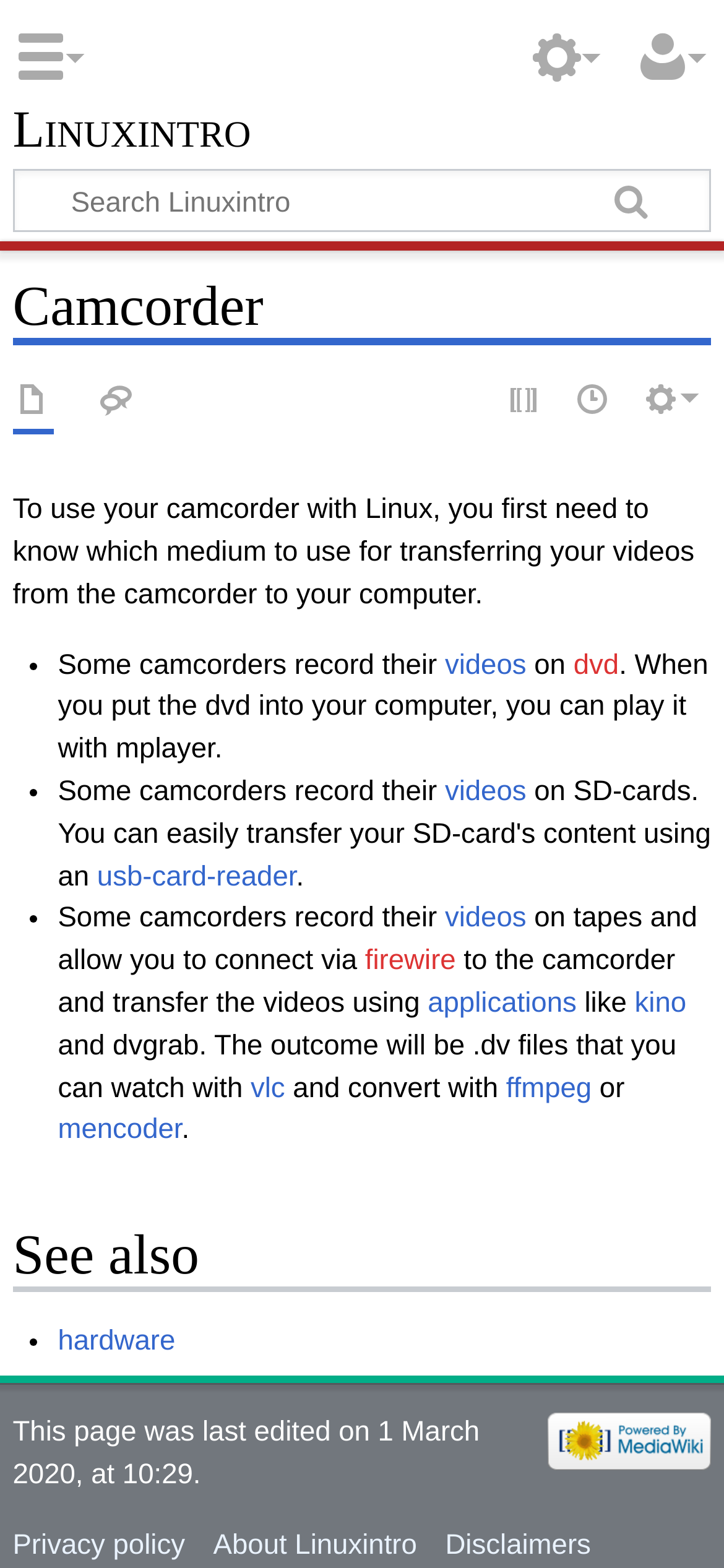Extract the bounding box coordinates of the UI element described by: "alt="Powered by MediaWiki"". The coordinates should include four float numbers ranging from 0 to 1, e.g., [left, top, right, bottom].

[0.757, 0.907, 0.982, 0.927]